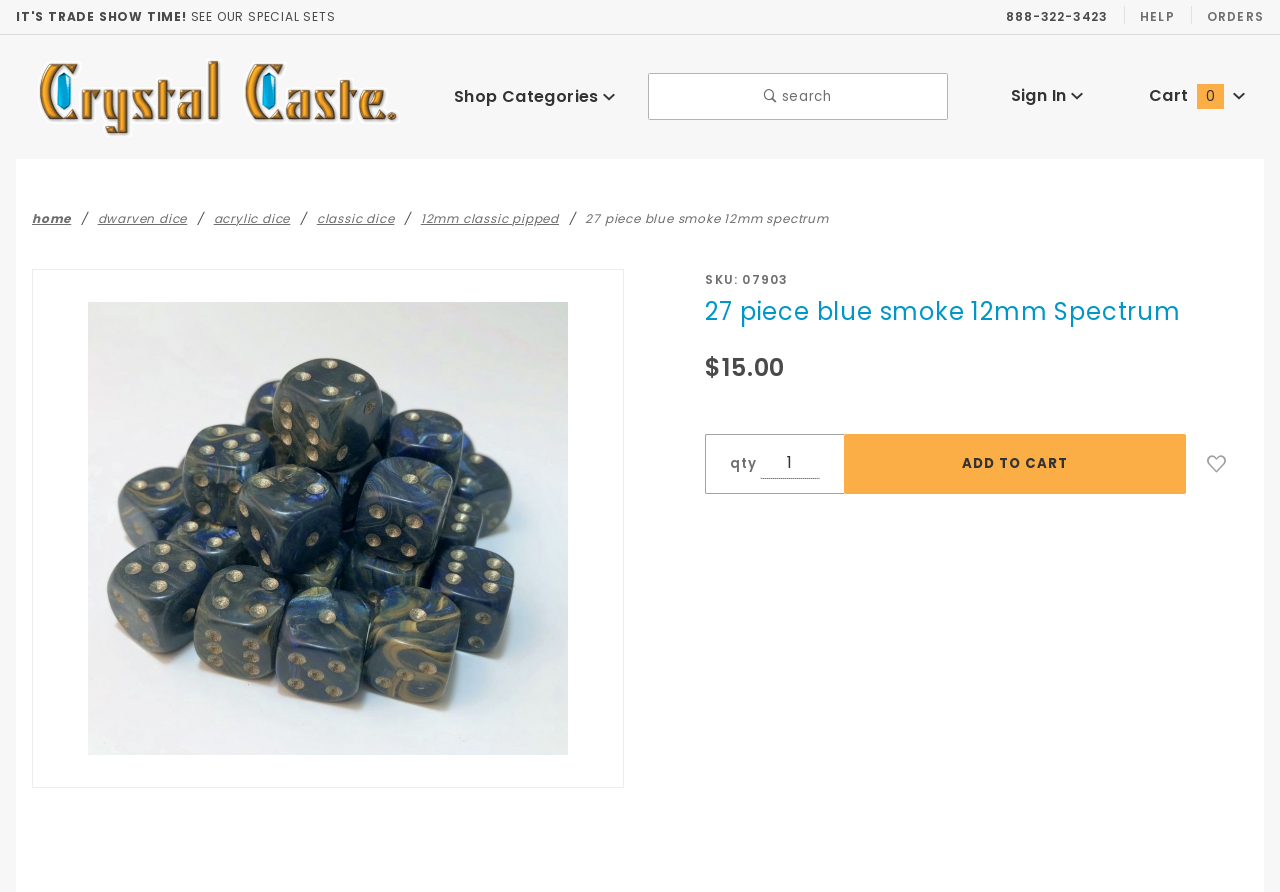Please identify the coordinates of the bounding box that should be clicked to fulfill this instruction: "View orders".

[0.93, 0.0, 1.0, 0.038]